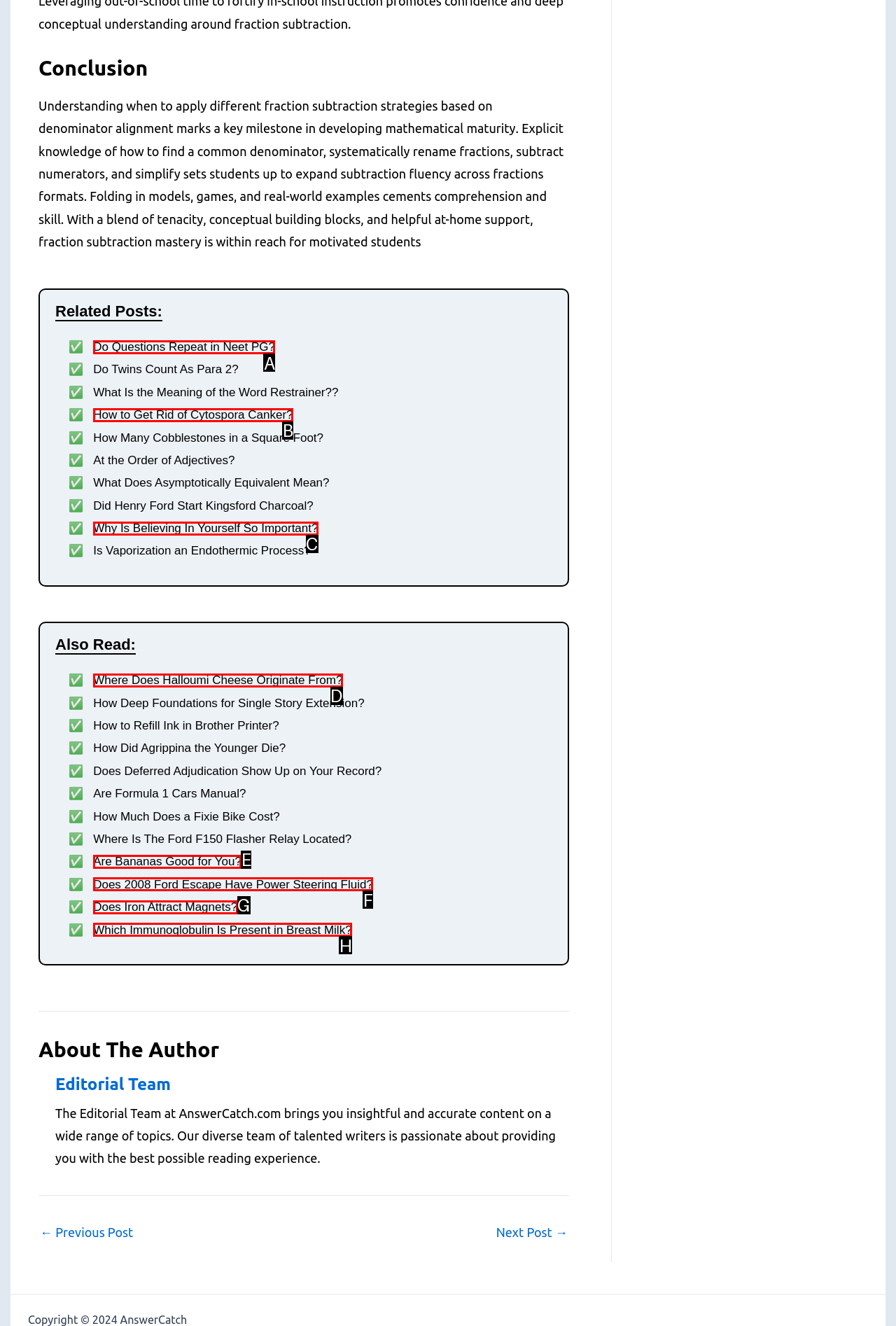Select the appropriate HTML element that needs to be clicked to execute the following task: Click on 'Do Questions Repeat in Neet PG?'. Respond with the letter of the option.

A